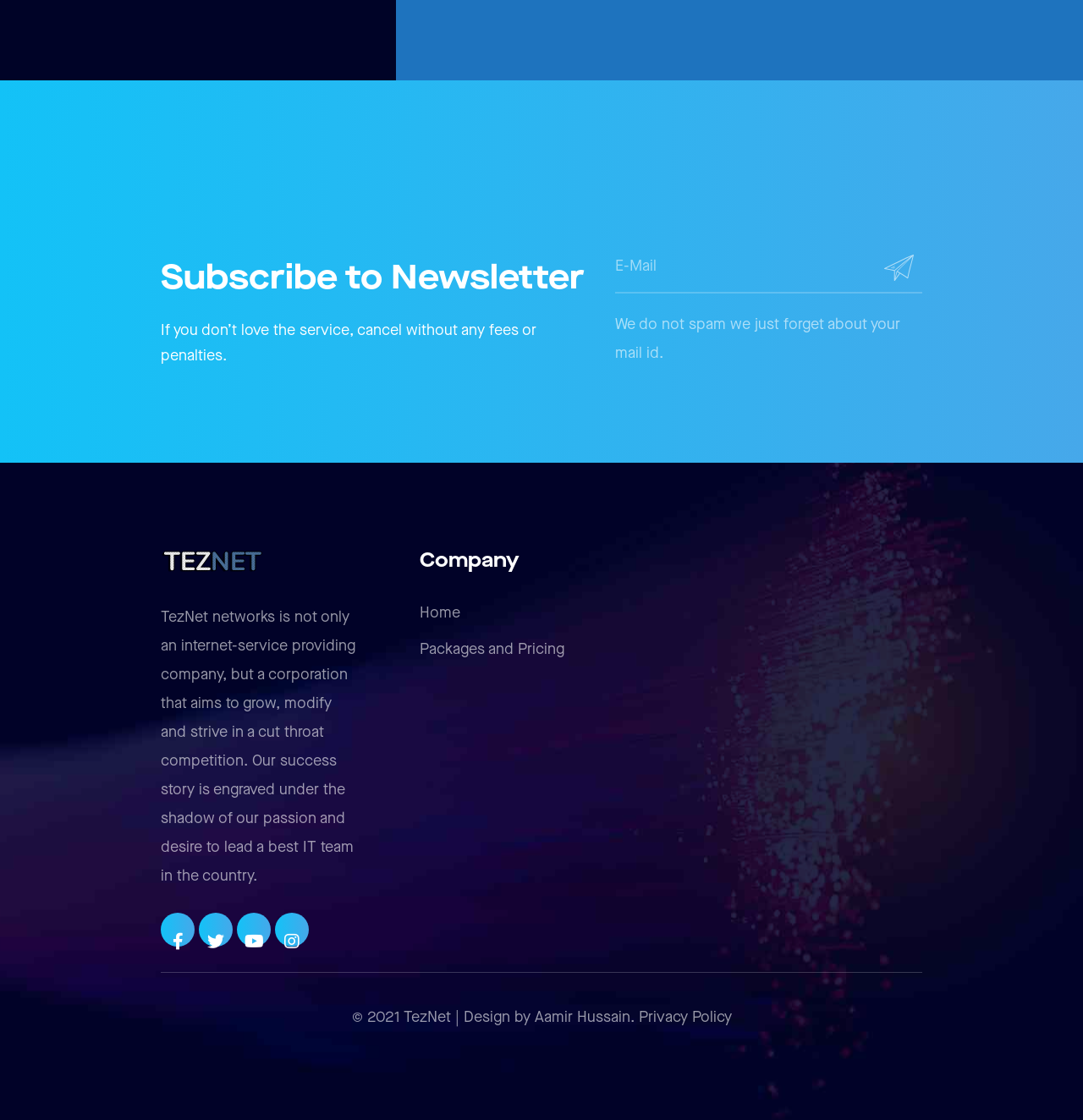Using the elements shown in the image, answer the question comprehensively: What is the copyright year?

The copyright text '© 2021 TezNet | Design by Aamir Hussain. Privacy Policy' indicates that the copyright year is 2021.